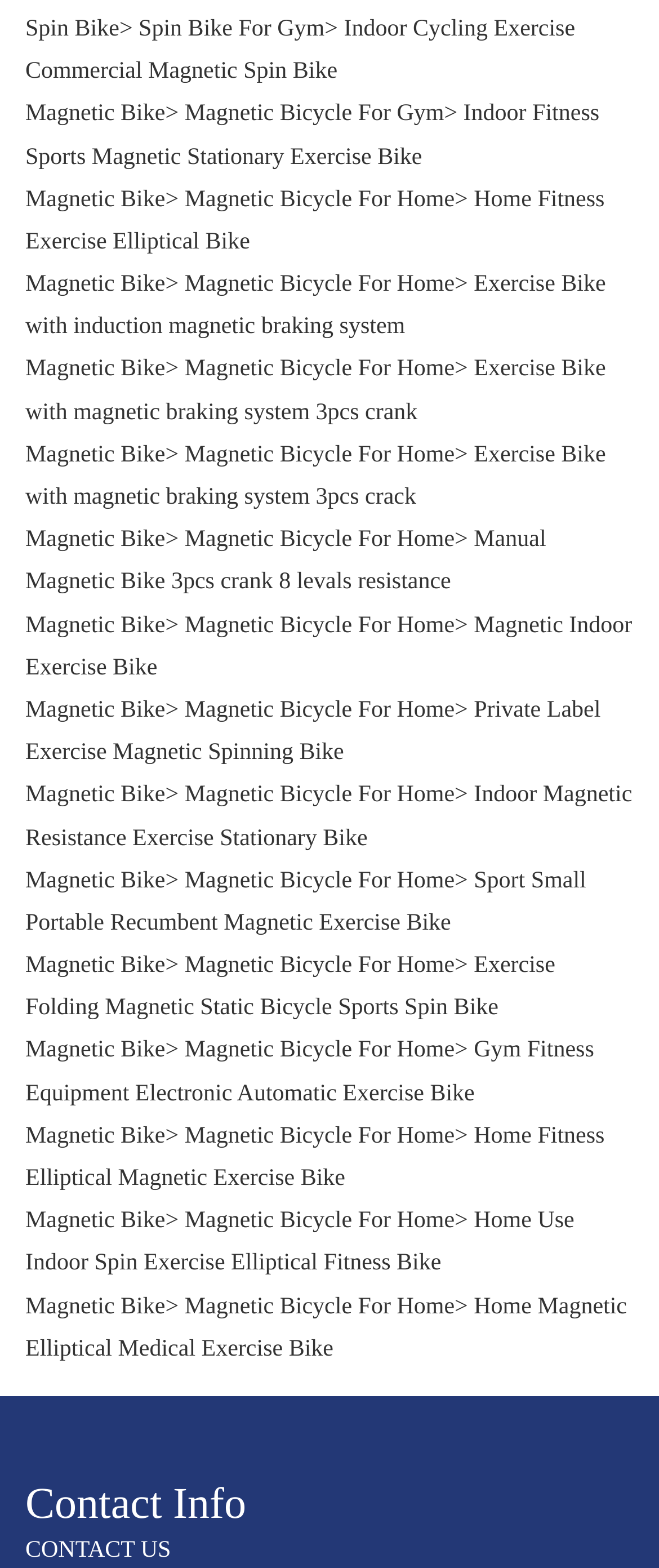Find the bounding box of the UI element described as follows: "Home Fitness Exercise Elliptical Bike".

[0.038, 0.119, 0.917, 0.163]